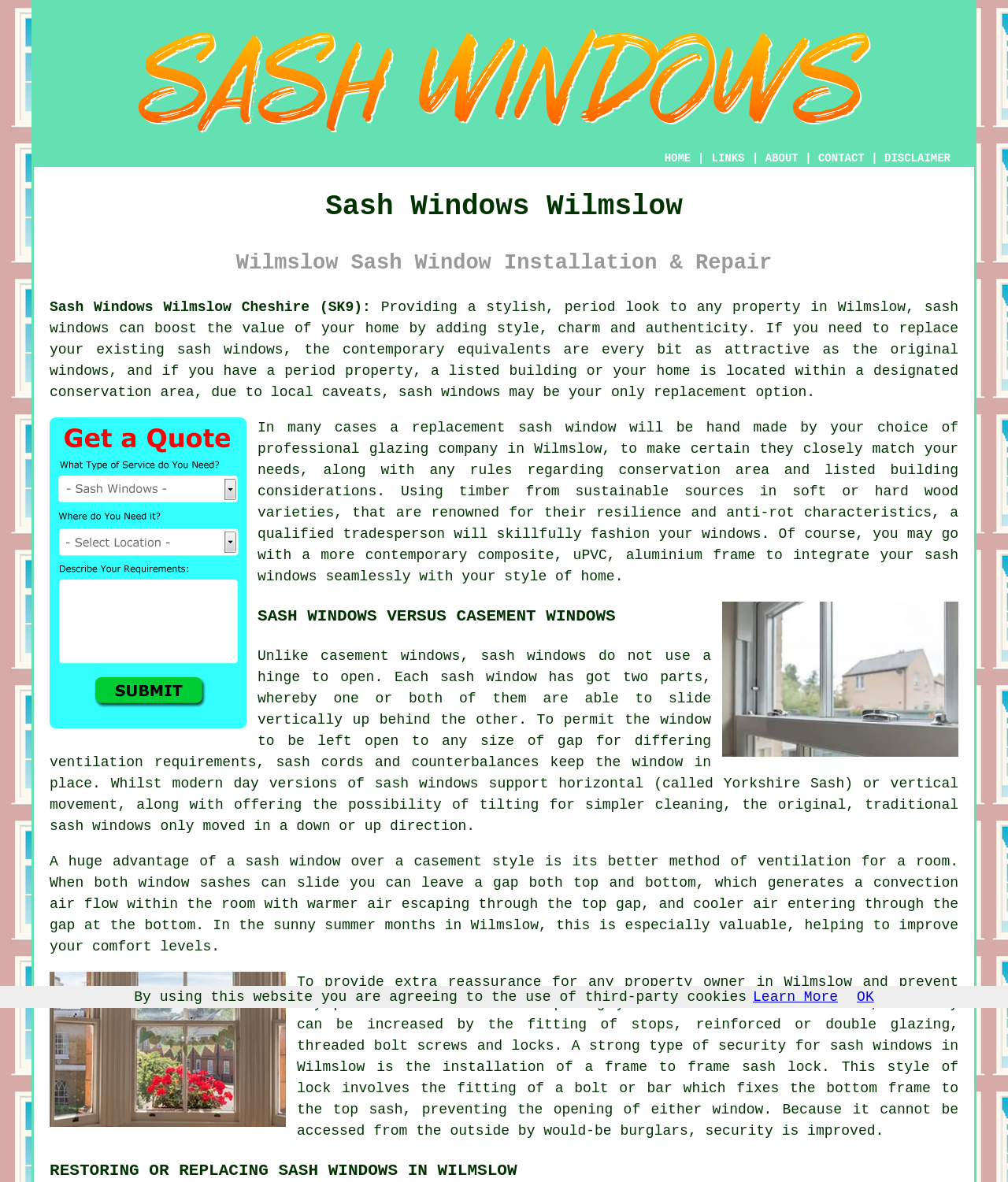What is the benefit of sash windows over casement windows?
Provide a well-explained and detailed answer to the question.

According to the webpage, sash windows have a huge advantage over casement windows in terms of ventilation. The webpage explains that when both window sashes can slide, you can leave a gap both top and bottom, which generates a convection air flow within the room.